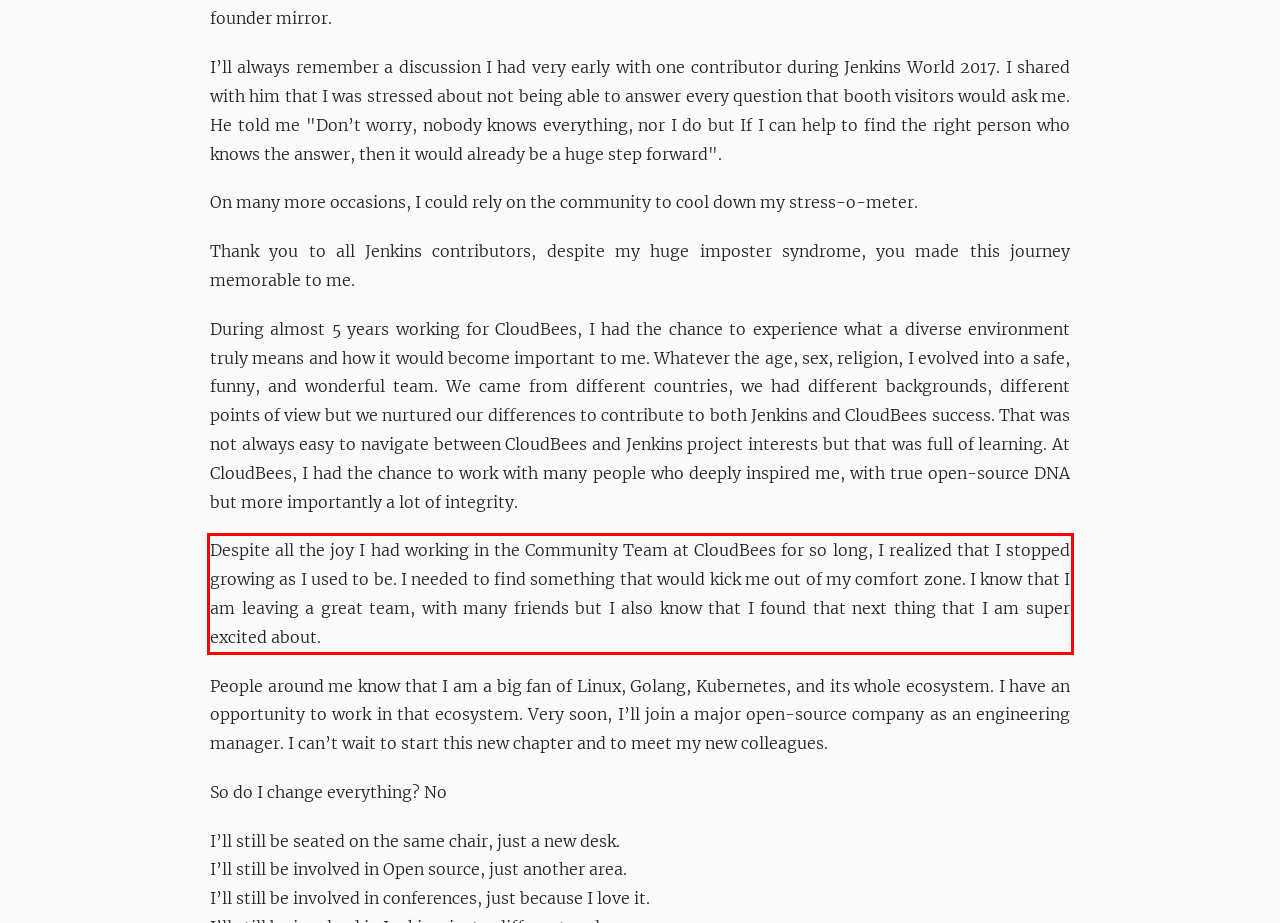You have a webpage screenshot with a red rectangle surrounding a UI element. Extract the text content from within this red bounding box.

Despite all the joy I had working in the Community Team at CloudBees for so long, I realized that I stopped growing as I used to be. I needed to find something that would kick me out of my comfort zone. I know that I am leaving a great team, with many friends but I also know that I found that next thing that I am super excited about.